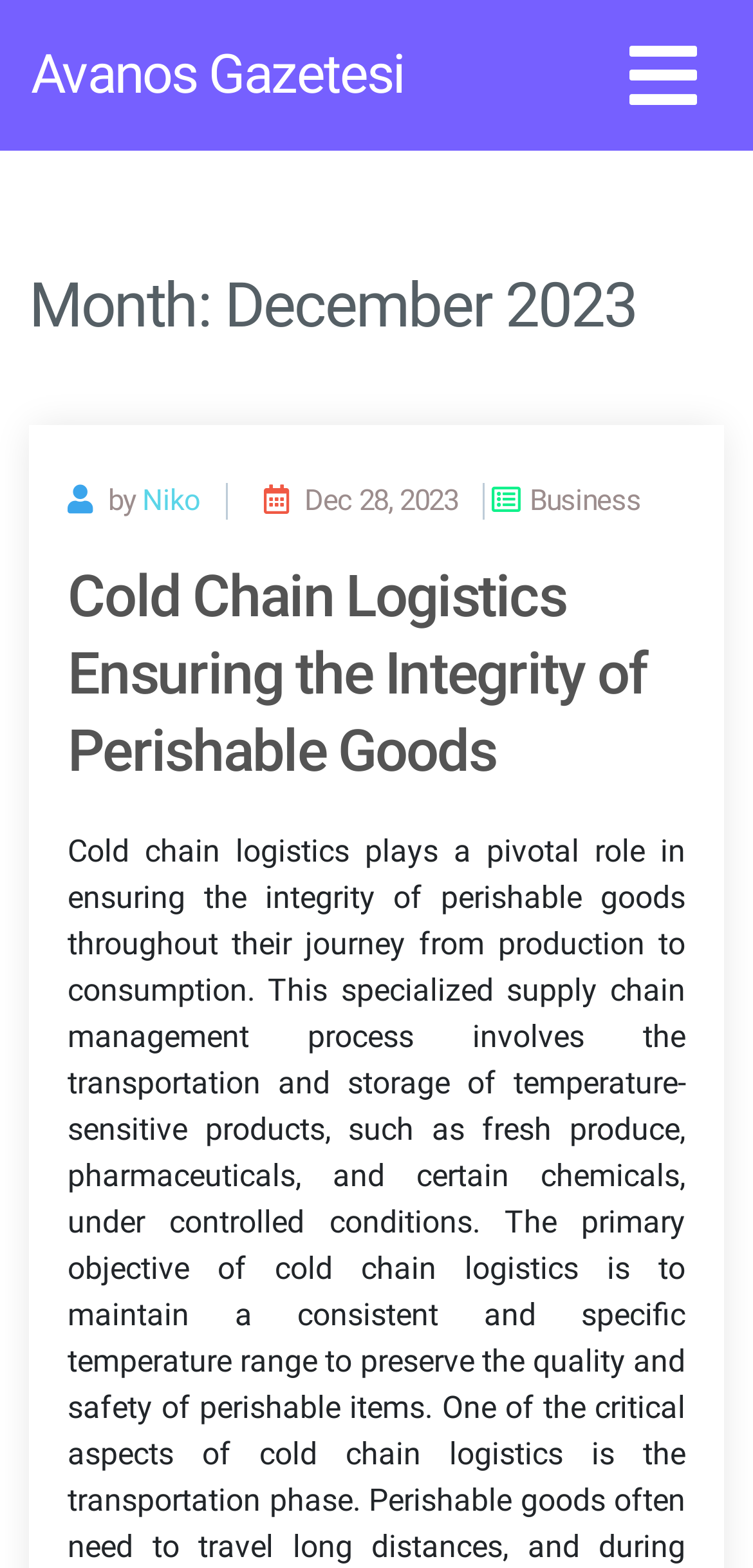Determine the main text heading of the webpage and provide its content.

Month: December 2023